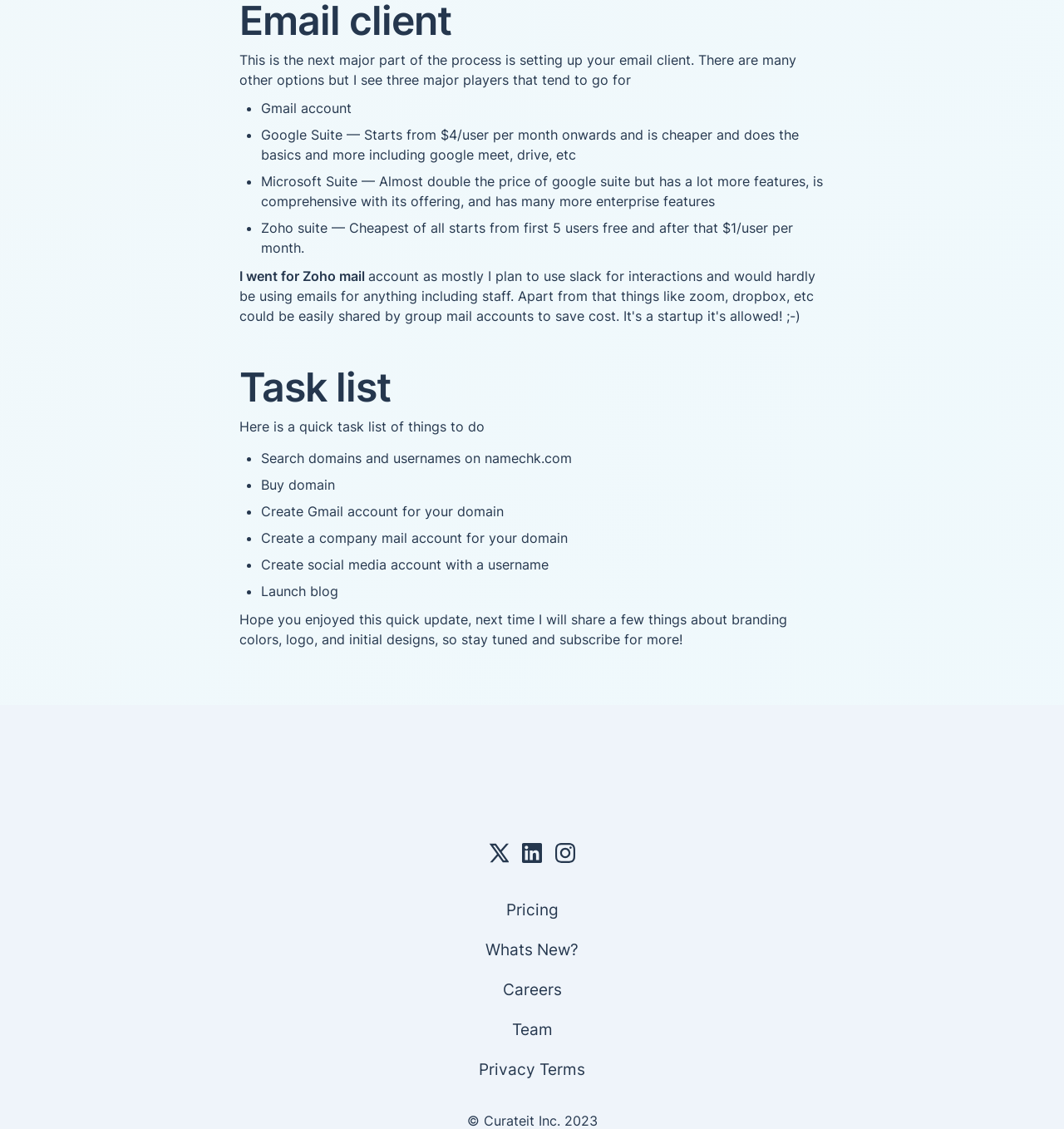Based on what you see in the screenshot, provide a thorough answer to this question: What is the topic of the task list?

The task list is mentioned under the heading 'Task list' and it contains tasks related to setting up an email client, such as searching for domains and usernames, buying a domain, creating a Gmail account, and more.